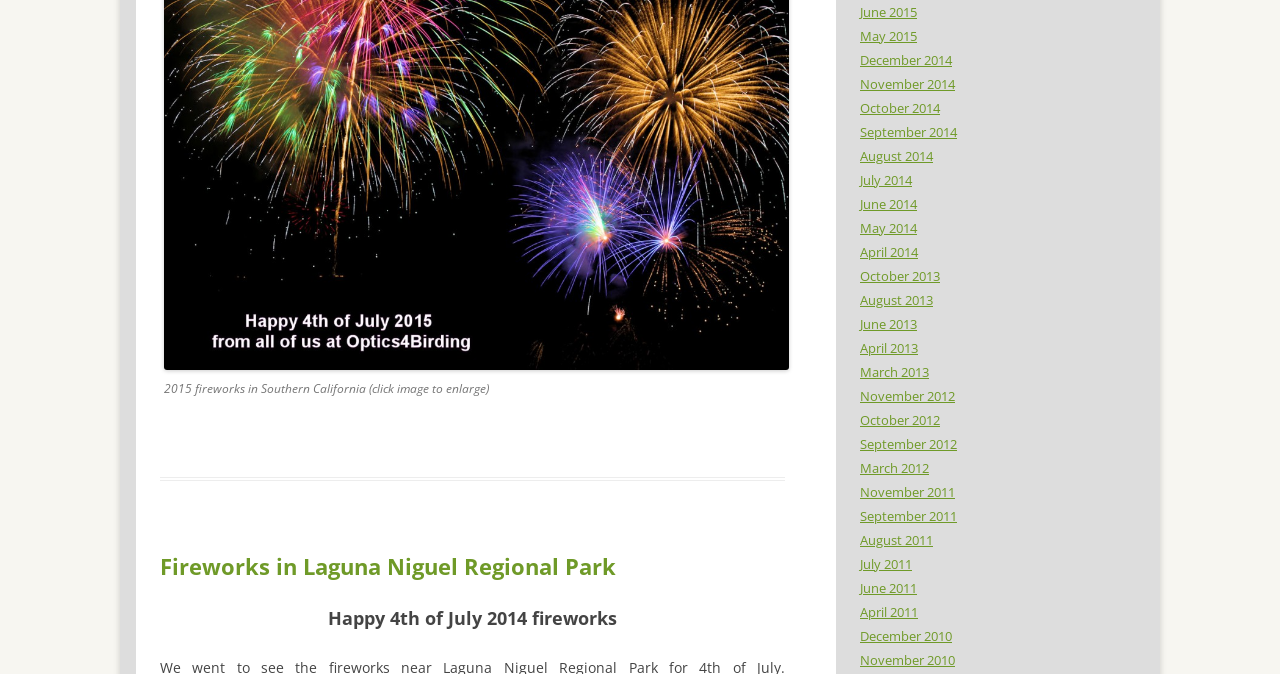Please mark the clickable region by giving the bounding box coordinates needed to complete this instruction: "View 4th of July 2015 fireworks in Southern California".

[0.128, 0.527, 0.616, 0.555]